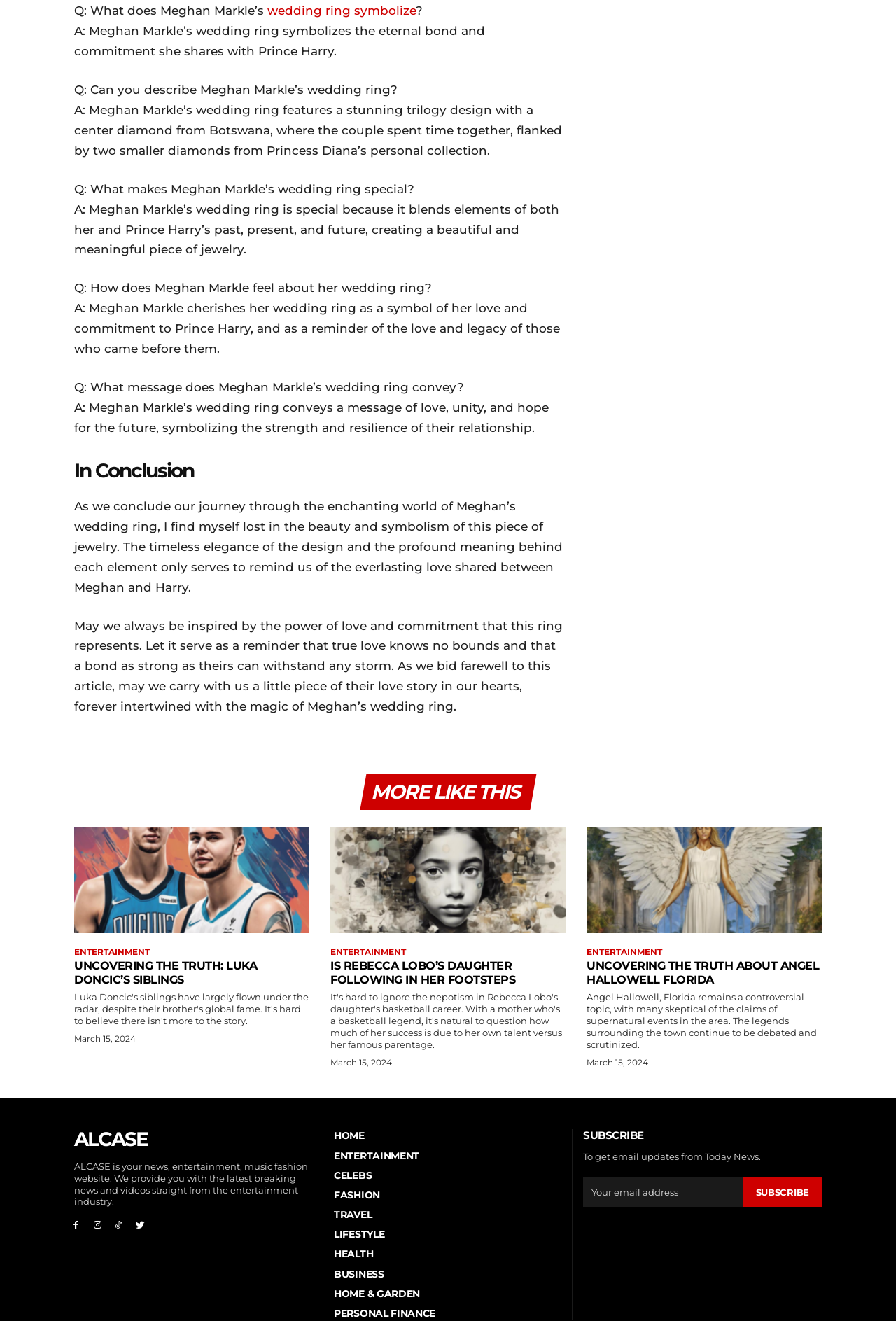How many links are there under 'MORE LIKE THIS'?
From the details in the image, provide a complete and detailed answer to the question.

Under the 'MORE LIKE THIS' heading, there are three links: 'Uncovering the Truth: Luka Doncic’s Siblings', 'Is Rebecca Lobo’s Daughter Following in Her Footsteps', and 'Uncovering the Truth about Angel Hallowell Florida'.